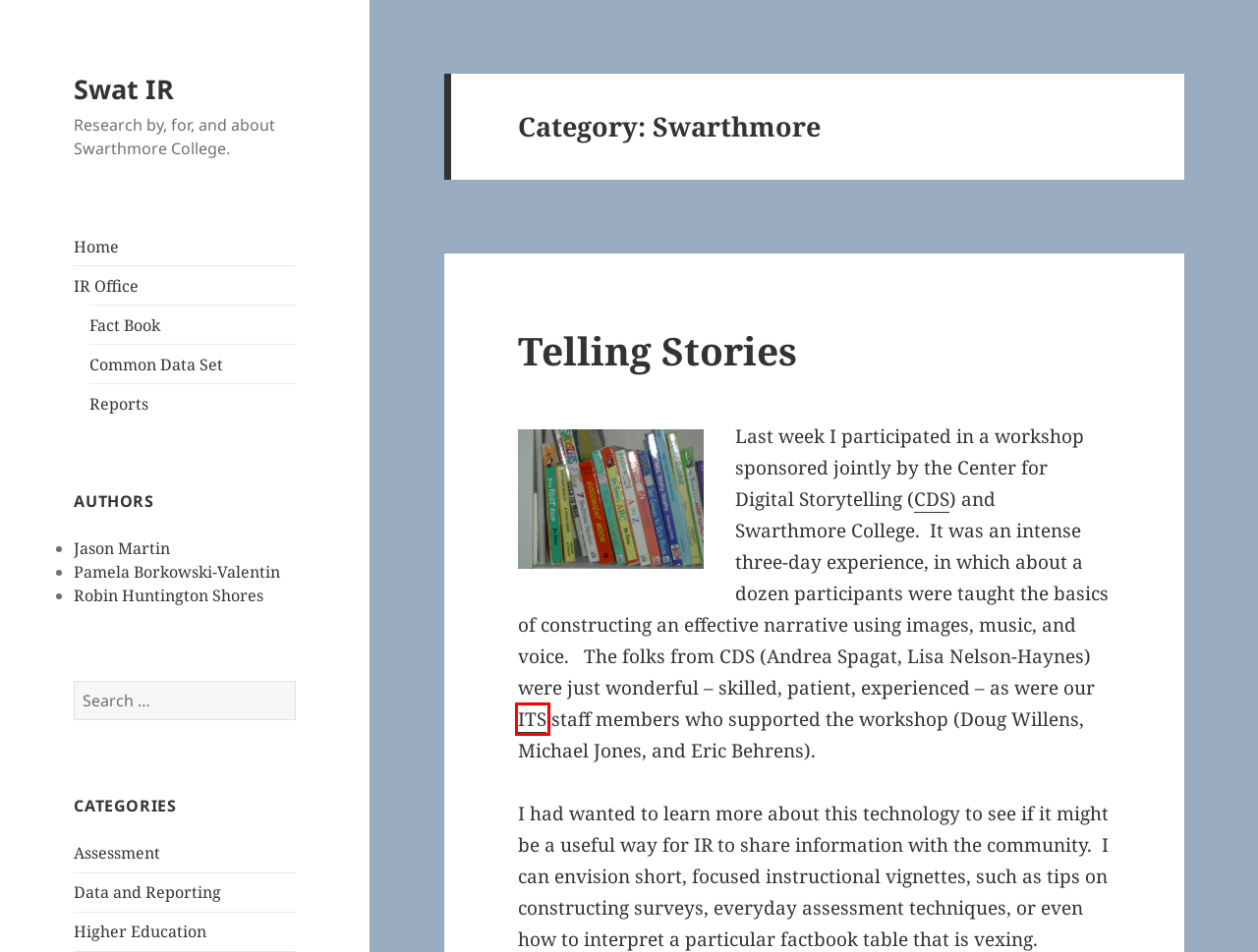You are provided with a screenshot of a webpage that includes a red rectangle bounding box. Please choose the most appropriate webpage description that matches the new webpage after clicking the element within the red bounding box. Here are the candidates:
A. Telling Stories – Swat IR
B. Information Technology Services  :: Swarthmore College
C. StoryCenter
D. Common Data Set :: Institutional Effectiveness, Research & Assessment :: Swarthmore College
E. Jason Martin – Swat IR
F. Data and Reporting – Swat IR
G. Fact Book :: Institutional Effectiveness, Research & Assessment :: Swarthmore College
H. Robin Huntington Shores – Swat IR

B